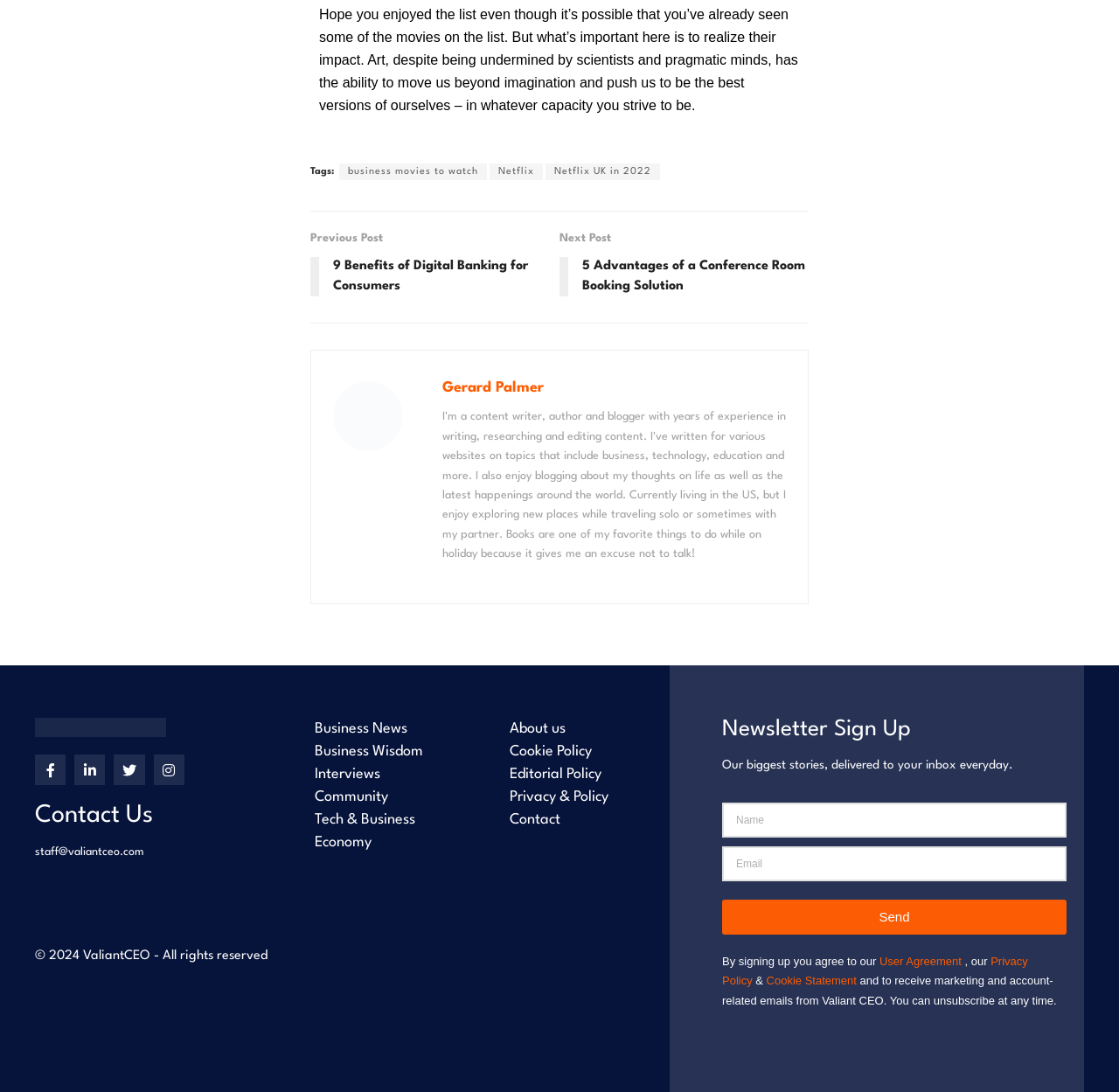Highlight the bounding box coordinates of the element that should be clicked to carry out the following instruction: "Read the article about '9 Benefits of Digital Banking for Consumers'". The coordinates must be given as four float numbers ranging from 0 to 1, i.e., [left, top, right, bottom].

[0.277, 0.236, 0.484, 0.272]